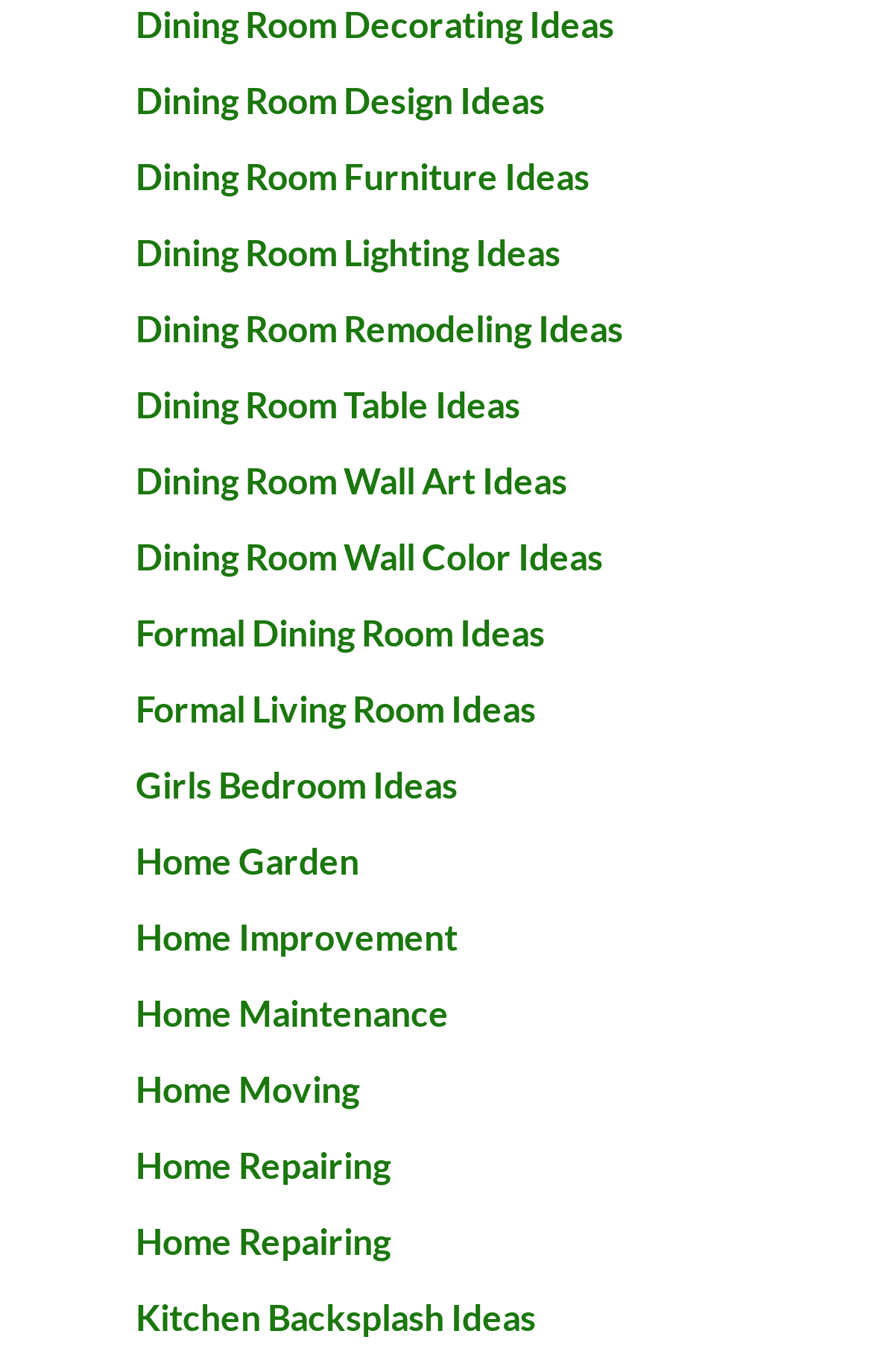Find the bounding box coordinates for the UI element whose description is: "Formal Living Room Ideas". The coordinates should be four float numbers between 0 and 1, in the format [left, top, right, bottom].

[0.155, 0.5, 0.614, 0.531]